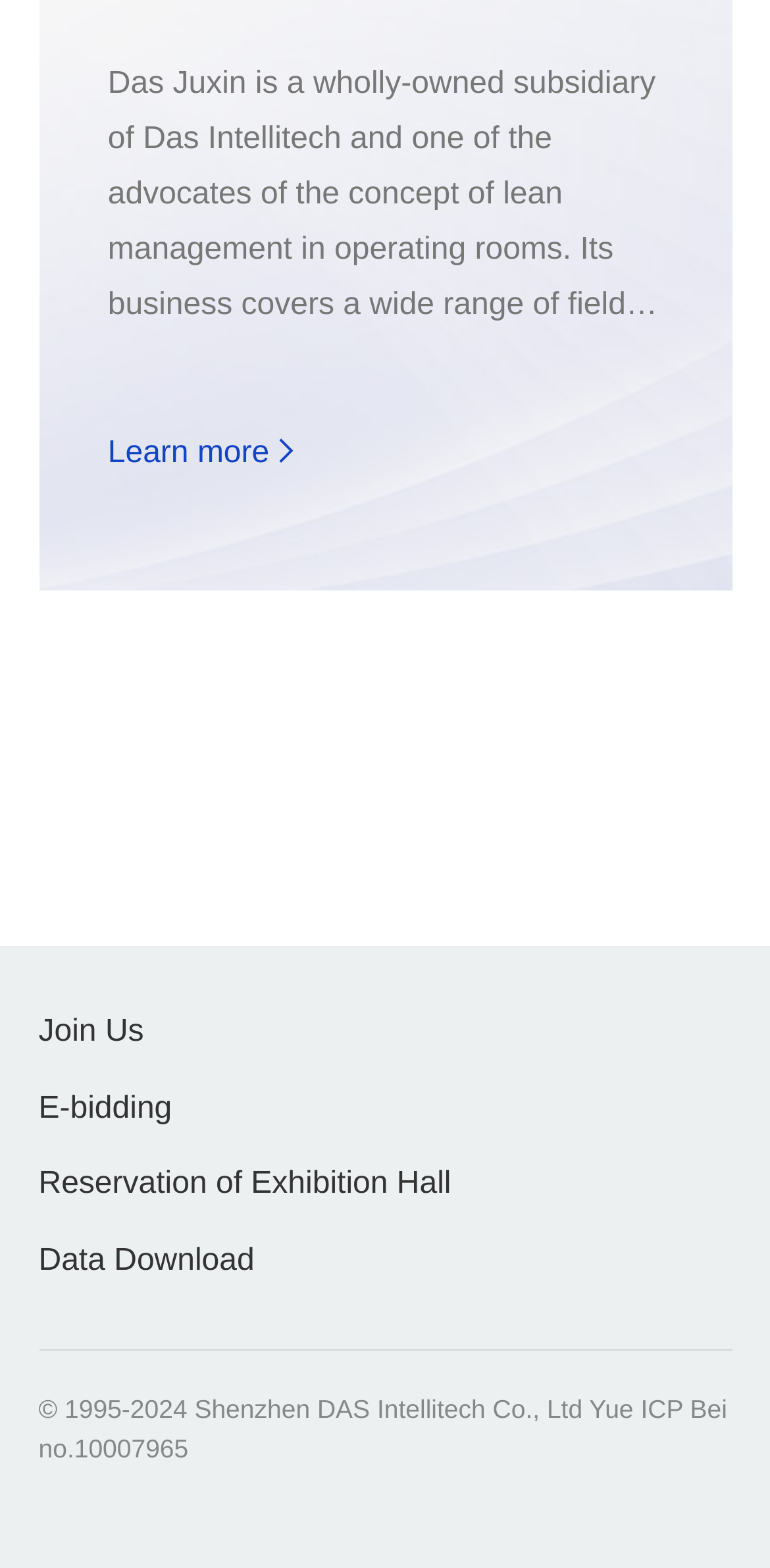Reply to the question below using a single word or brief phrase:
What is Das Juxin?

A subsidiary of Das Intellitech